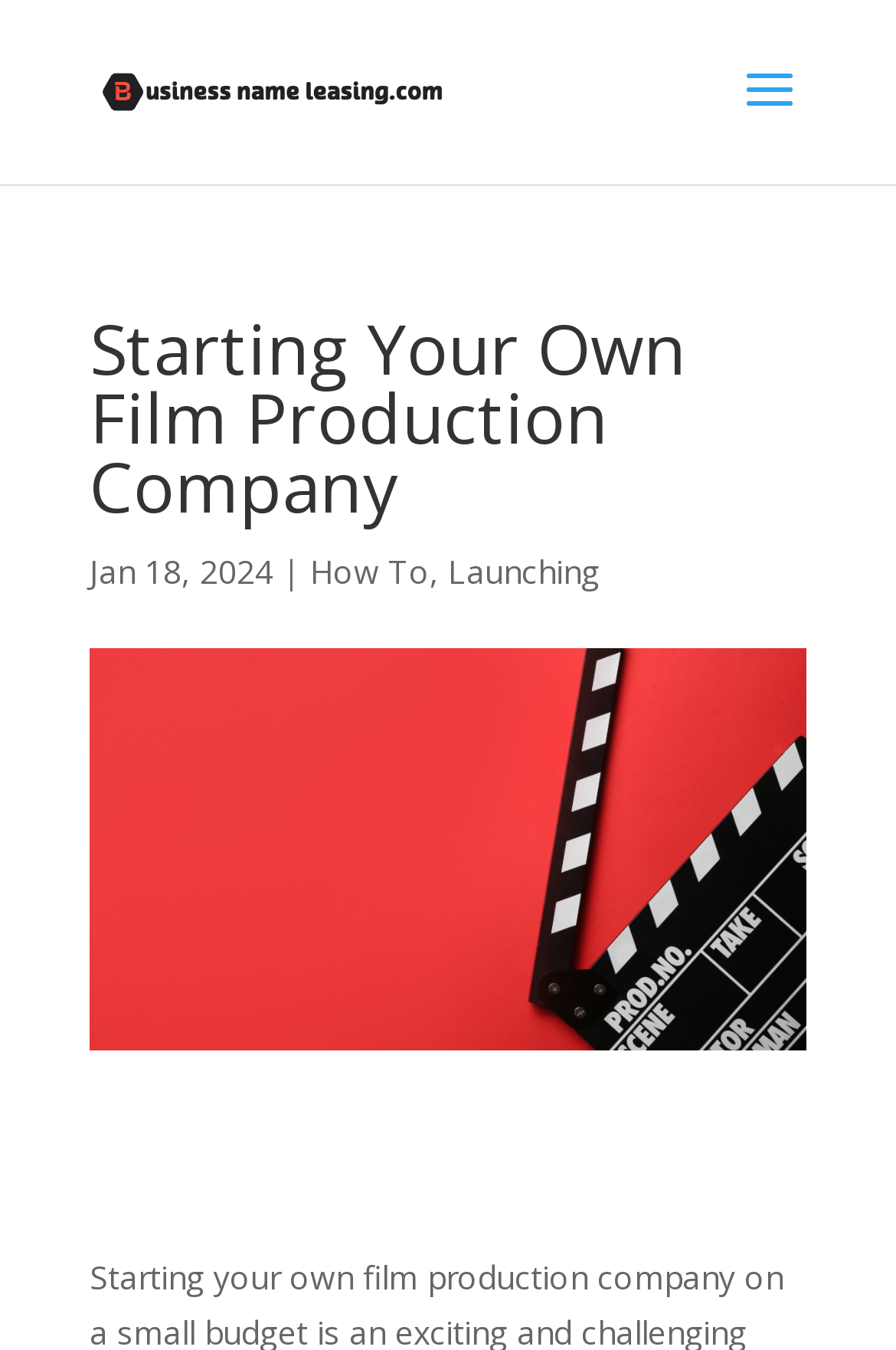Locate the UI element that matches the description alt="Business Name Leasing" in the webpage screenshot. Return the bounding box coordinates in the format (top-left x, top-left y, bottom-right x, bottom-right y), with values ranging from 0 to 1.

[0.108, 0.05, 0.508, 0.079]